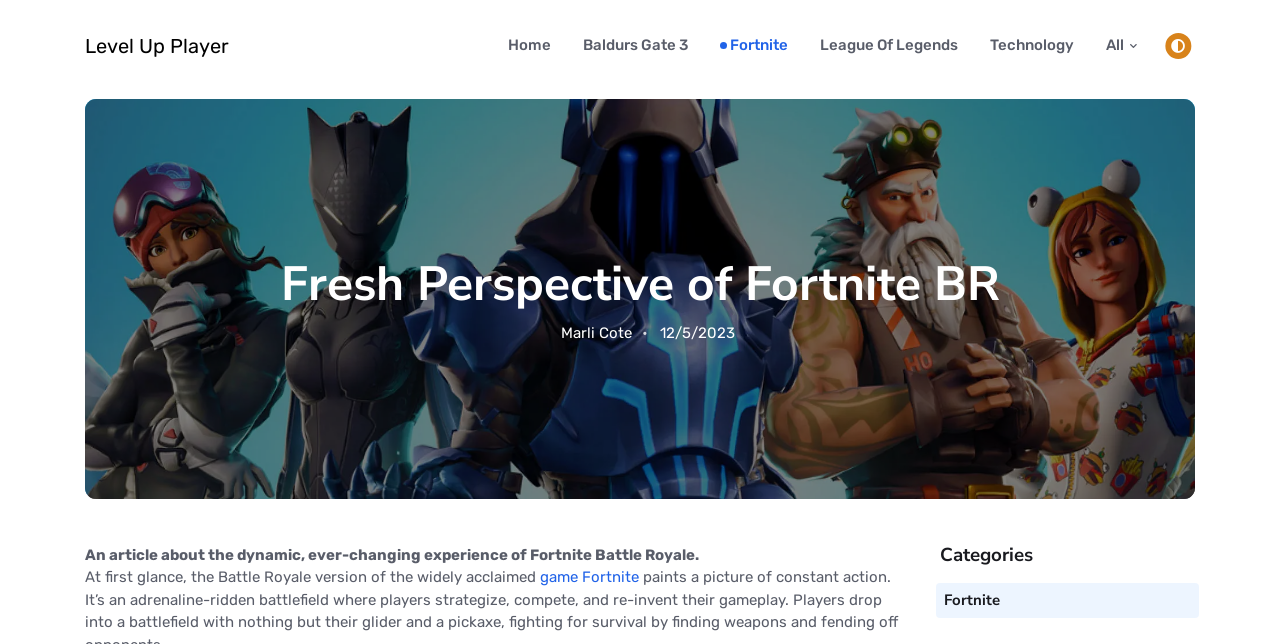Locate the bounding box coordinates of the clickable region necessary to complete the following instruction: "Click on the 'Level Up Player' link". Provide the coordinates in the format of four float numbers between 0 and 1, i.e., [left, top, right, bottom].

[0.066, 0.001, 0.179, 0.141]